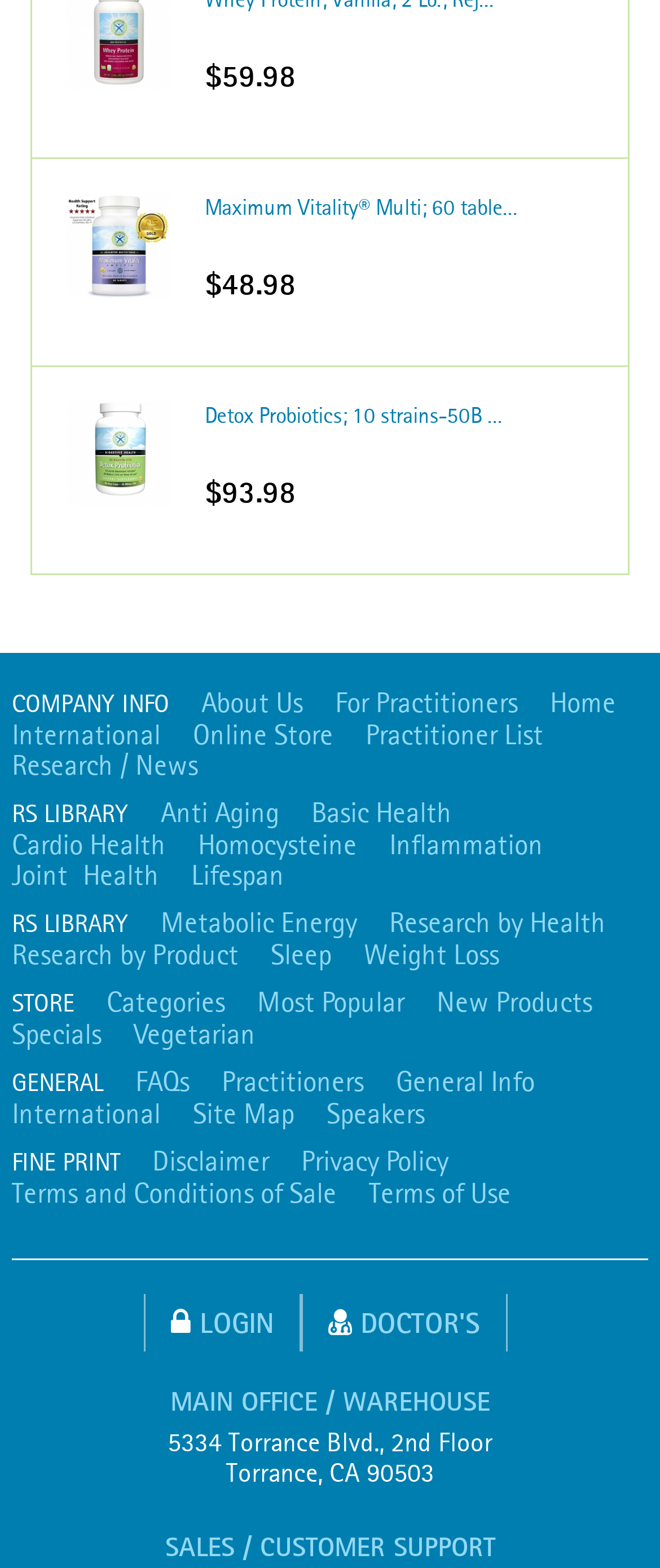How many links are there in the COMPANY INFO section?
Provide a concise answer using a single word or phrase based on the image.

7